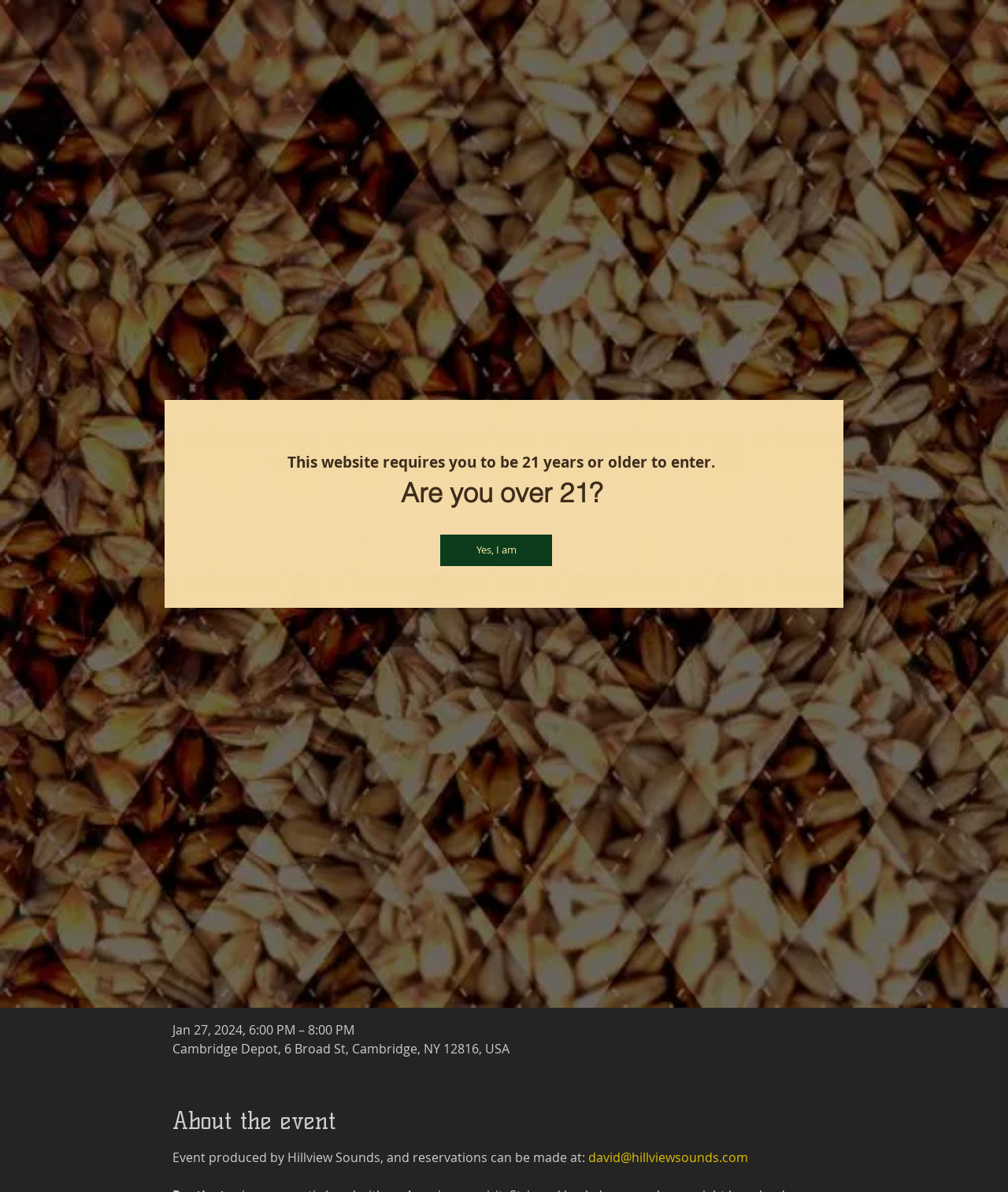Determine the title of the webpage and give its text content.

Tony Califono’s Rusticator